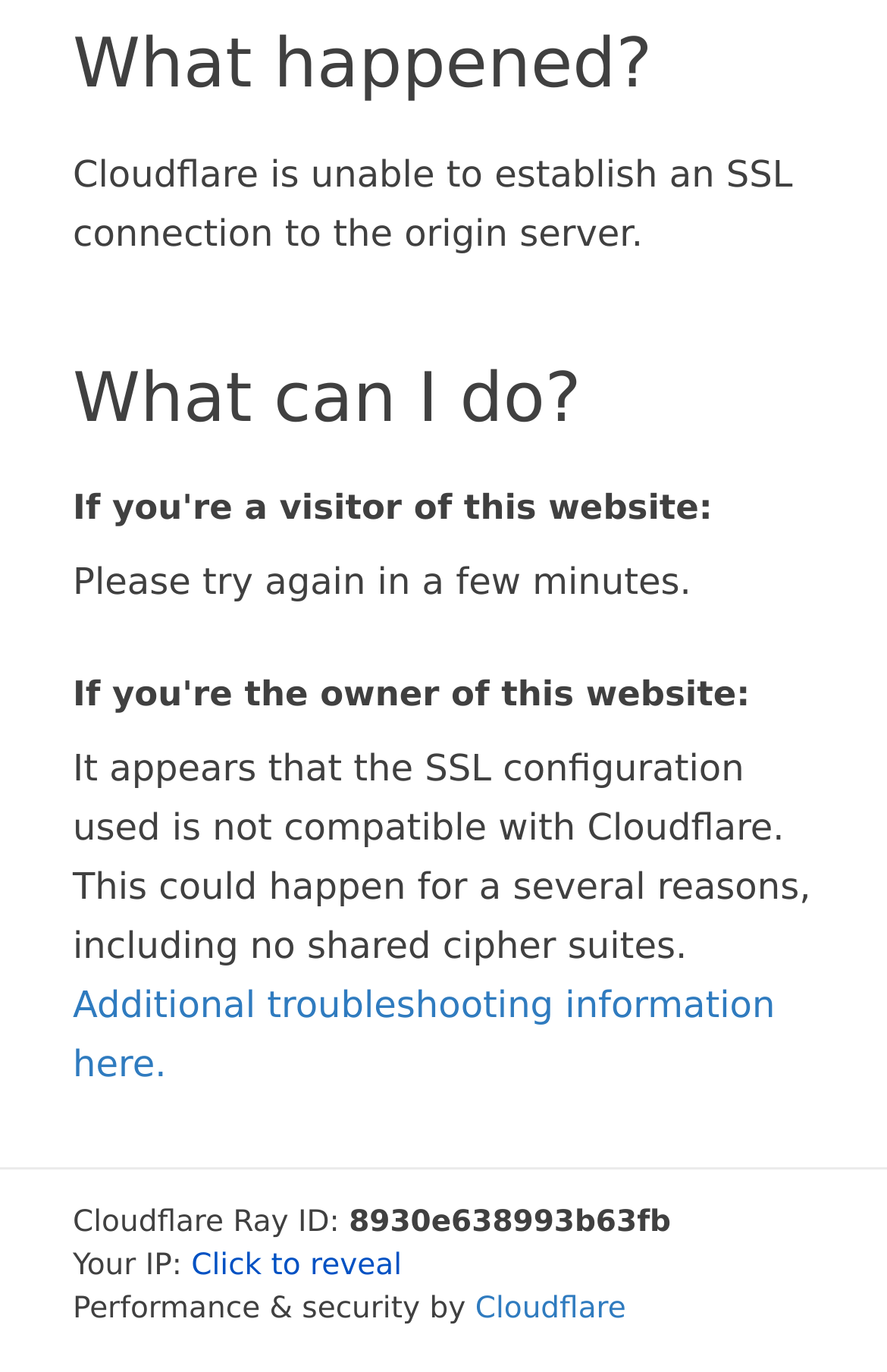What should a visitor do?
Based on the screenshot, provide your answer in one word or phrase.

Try again in a few minutes